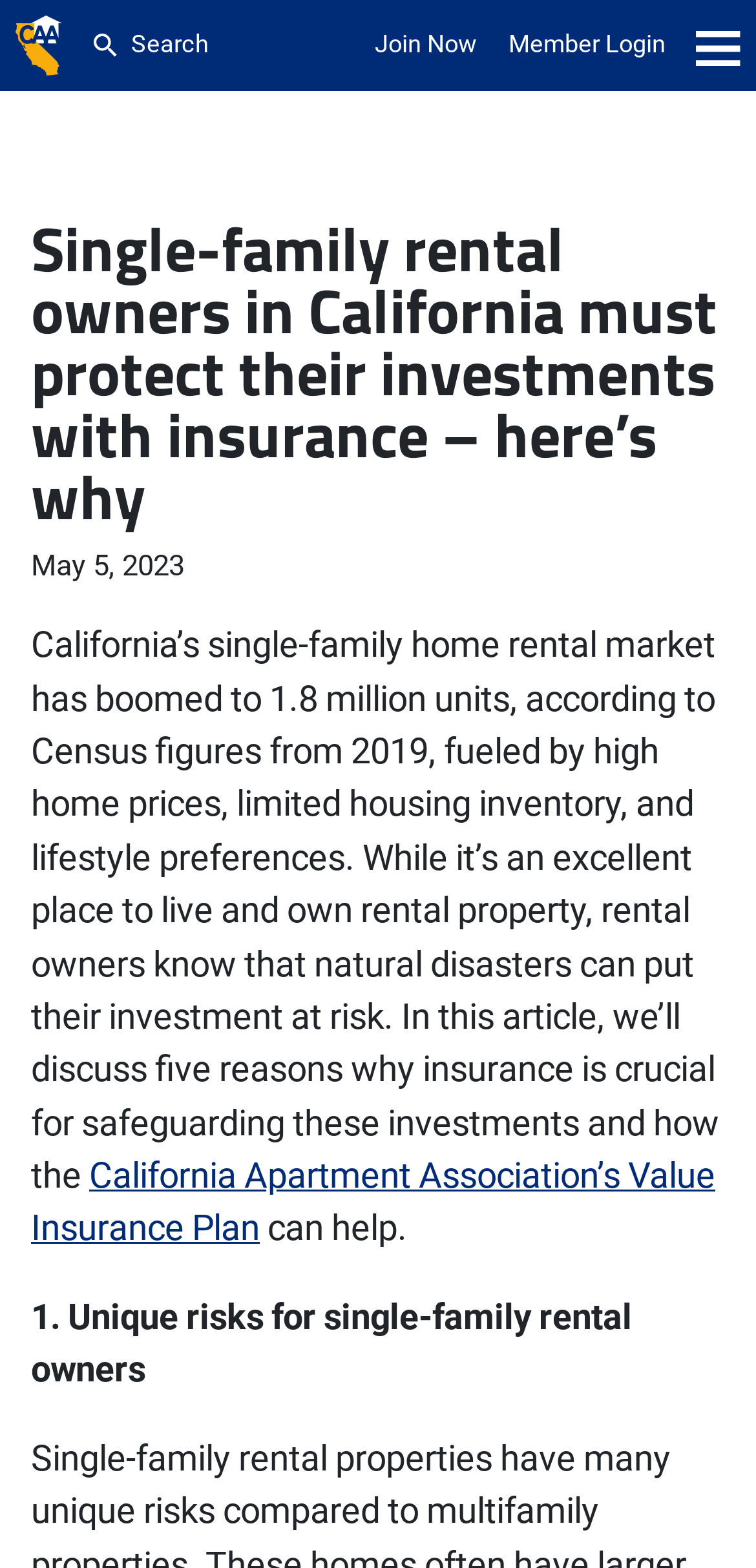Describe the entire webpage, focusing on both content and design.

The webpage appears to be an article from the California Apartment Association, with a focus on the importance of insurance for single-family rental owners in California. 

At the top left corner, there is a logo of the California Apartment Association, accompanied by a link to the association's website. 

To the right of the logo, there is a search bar with the text "Search". 

On the top right corner, there are three links: "Join Now", "Member Login", and a navigation menu button. 

Below the top navigation bar, there is a header section that spans the entire width of the page. This section contains the title of the article, "Single-family rental owners in California must protect their investments with insurance – here’s why", and the publication date, "May 5, 2023 at 10:56 am". 

The main content of the article starts below the header section. The article begins with a paragraph that discusses the growth of California's single-family home rental market and the risks associated with natural disasters. 

There is a link to the California Apartment Association's Value Insurance Plan within the article, which is highlighted as a solution to help safeguard rental investments. 

The article is divided into sections, with the first section titled "1. Unique risks for single-family rental owners".